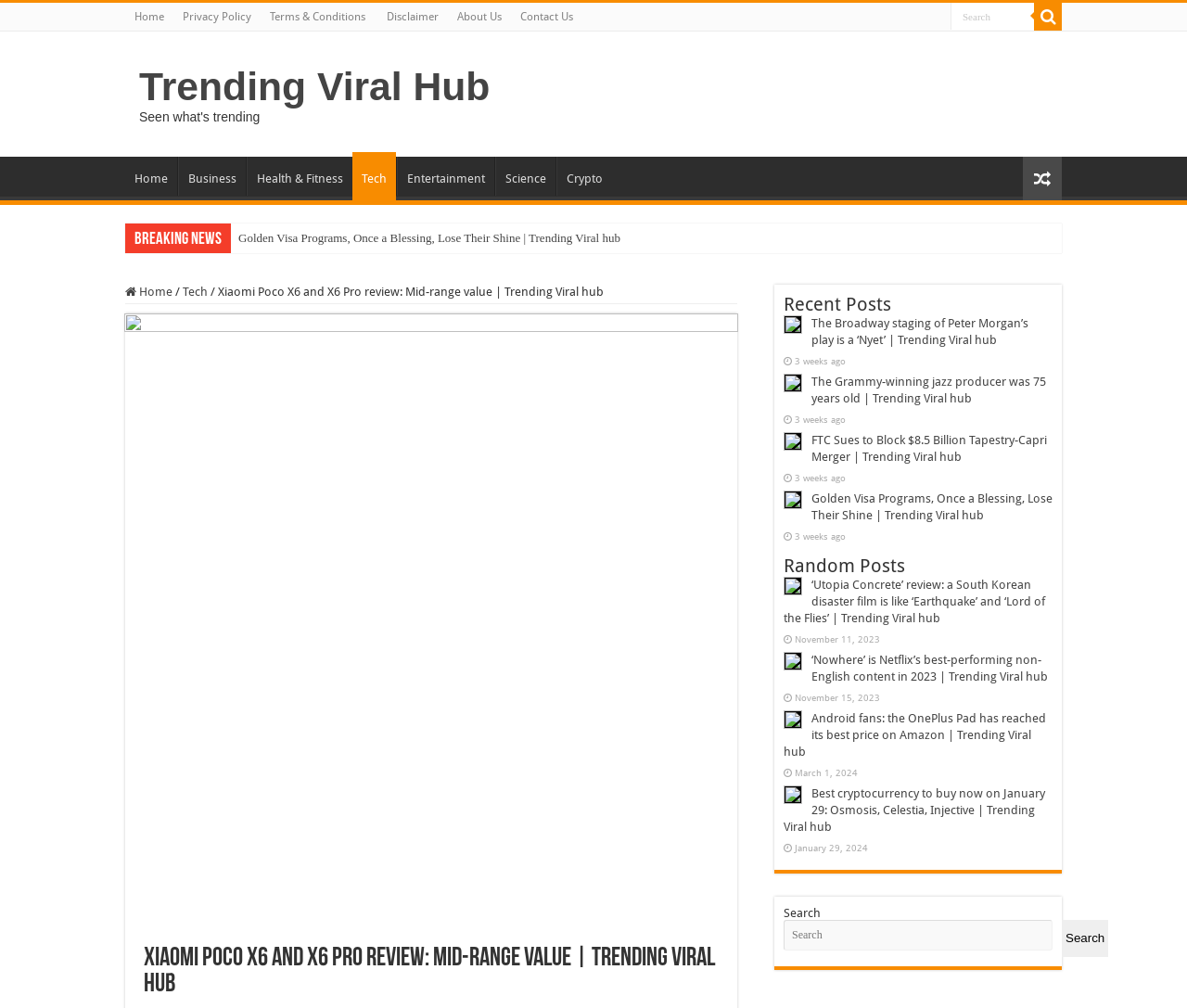Extract the bounding box coordinates for the UI element described by the text: "input value="Search" name="s" title="Search" value="Search"". The coordinates should be in the form of [left, top, right, bottom] with values between 0 and 1.

[0.801, 0.003, 0.871, 0.029]